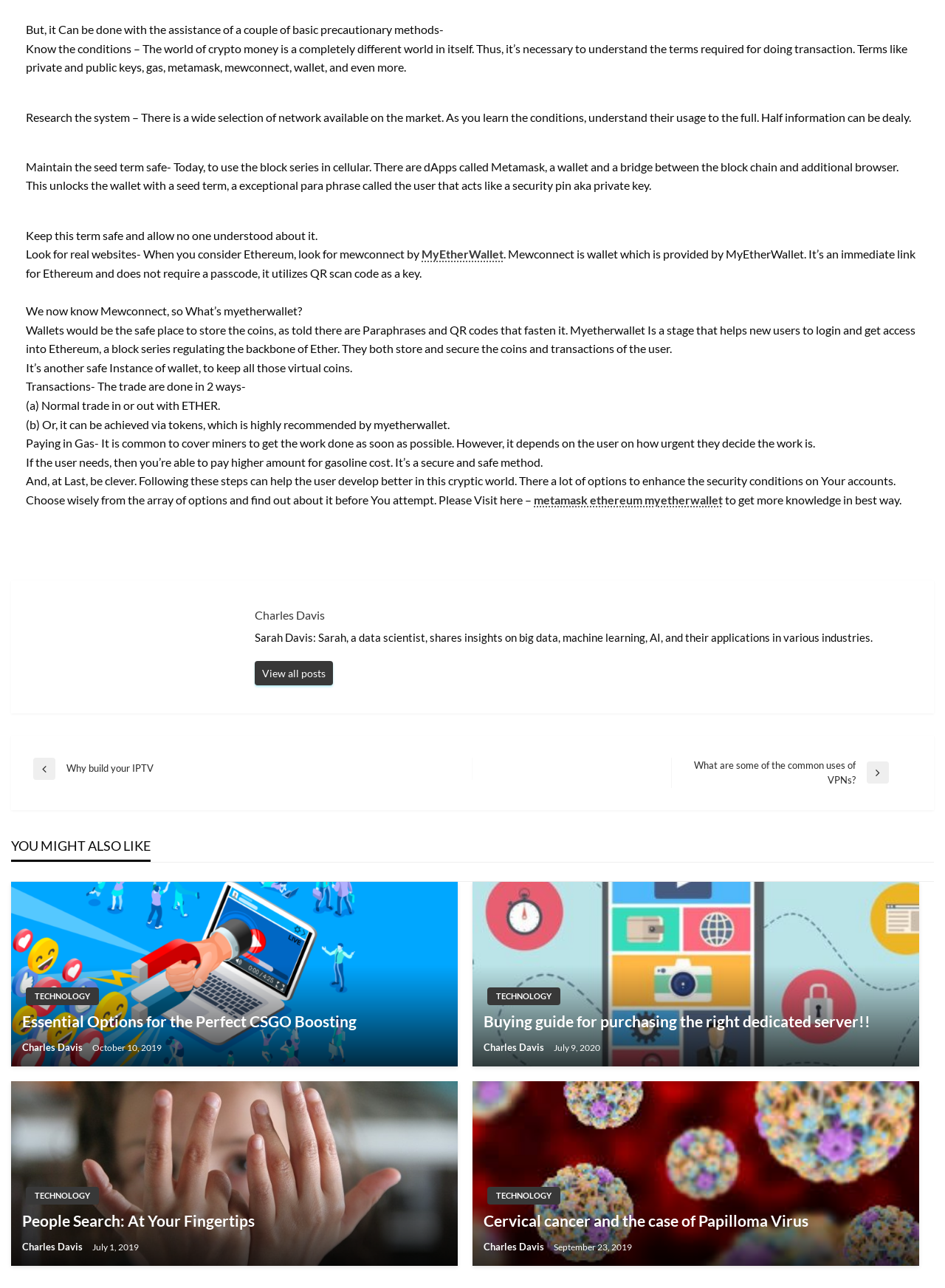Provide a one-word or brief phrase answer to the question:
What is MyEtherWallet?

A stage to login and access Ethereum